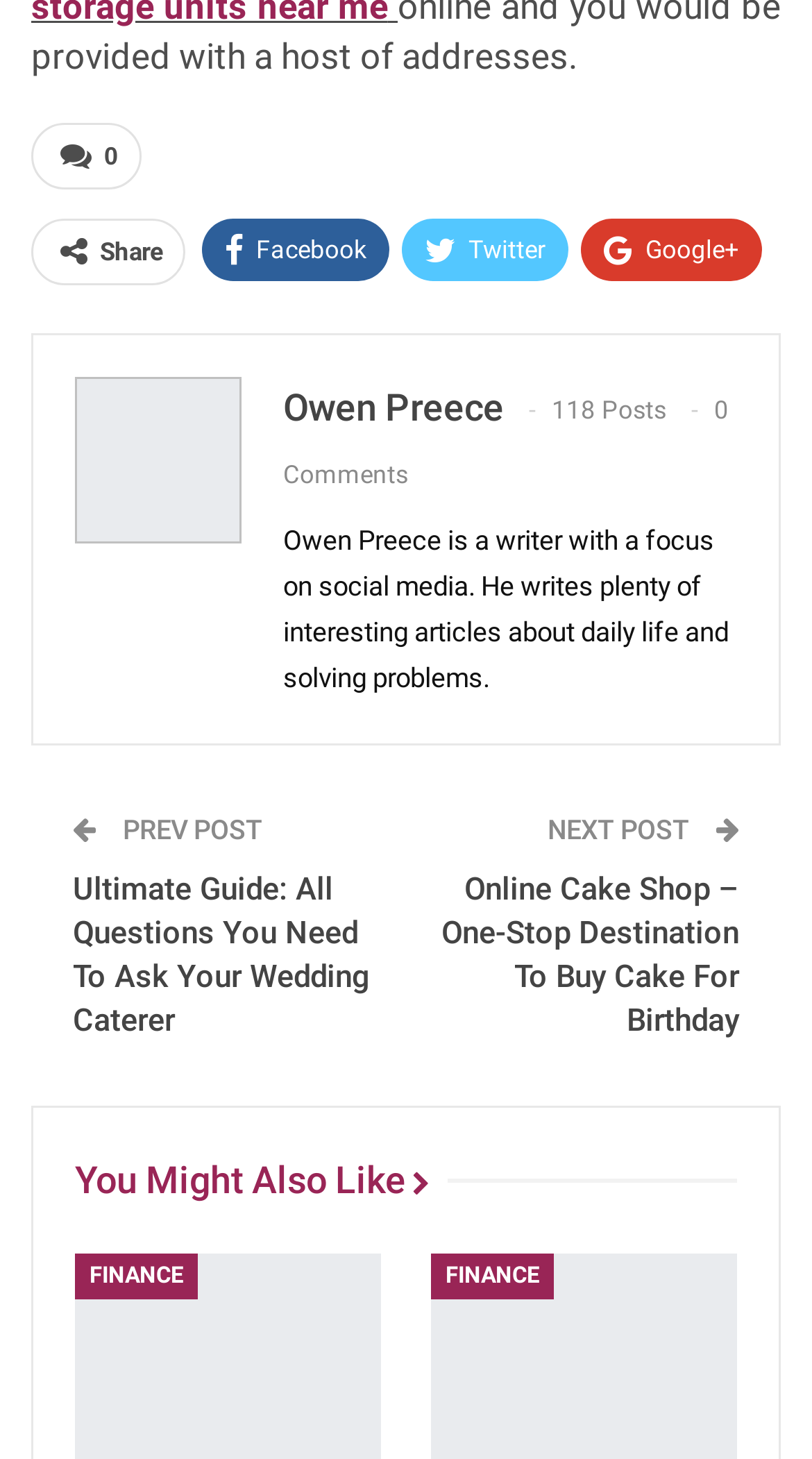How many posts does the author have?
Please answer using one word or phrase, based on the screenshot.

118